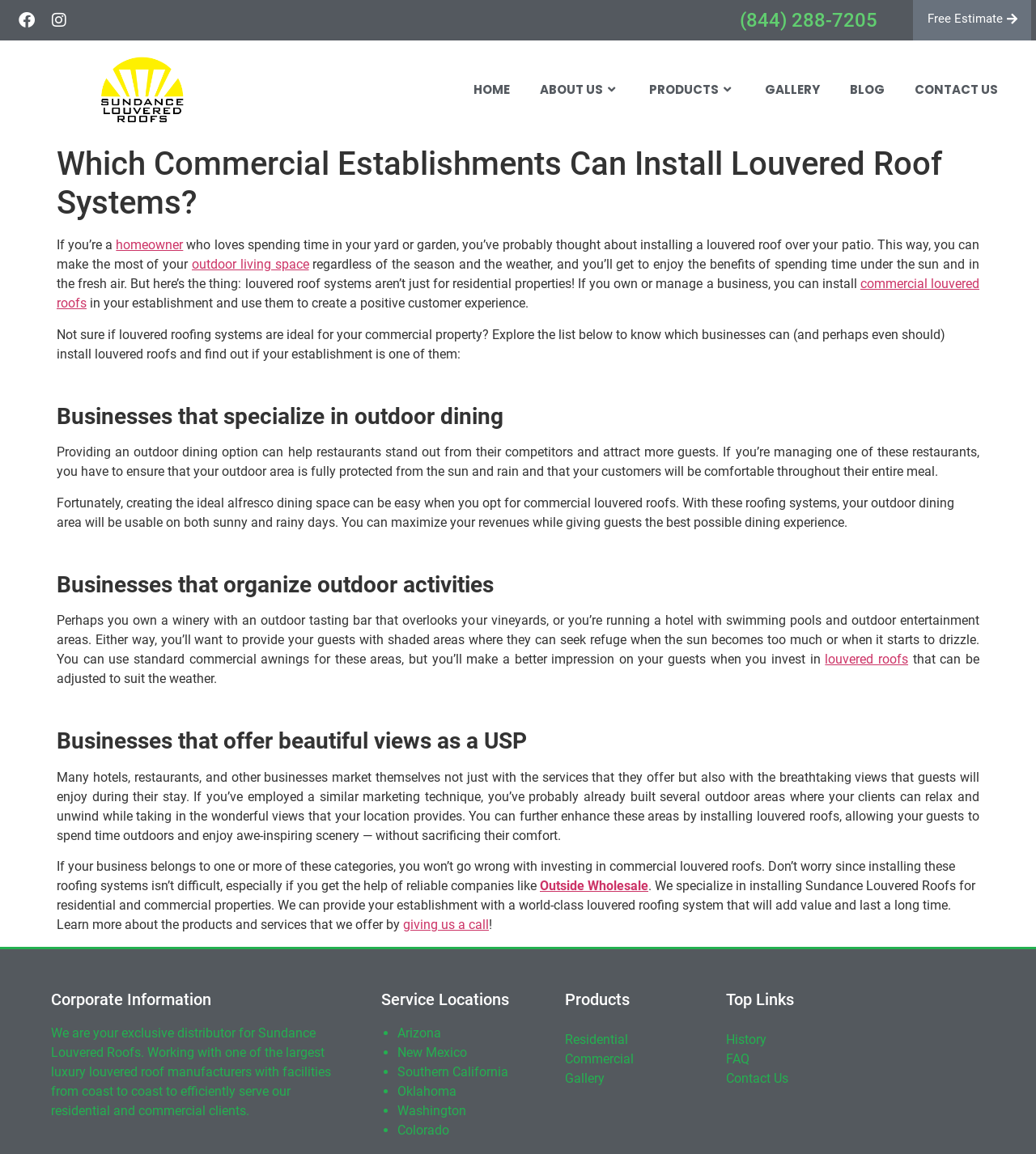Could you locate the bounding box coordinates for the section that should be clicked to accomplish this task: "Call the phone number".

[0.693, 0.009, 0.868, 0.026]